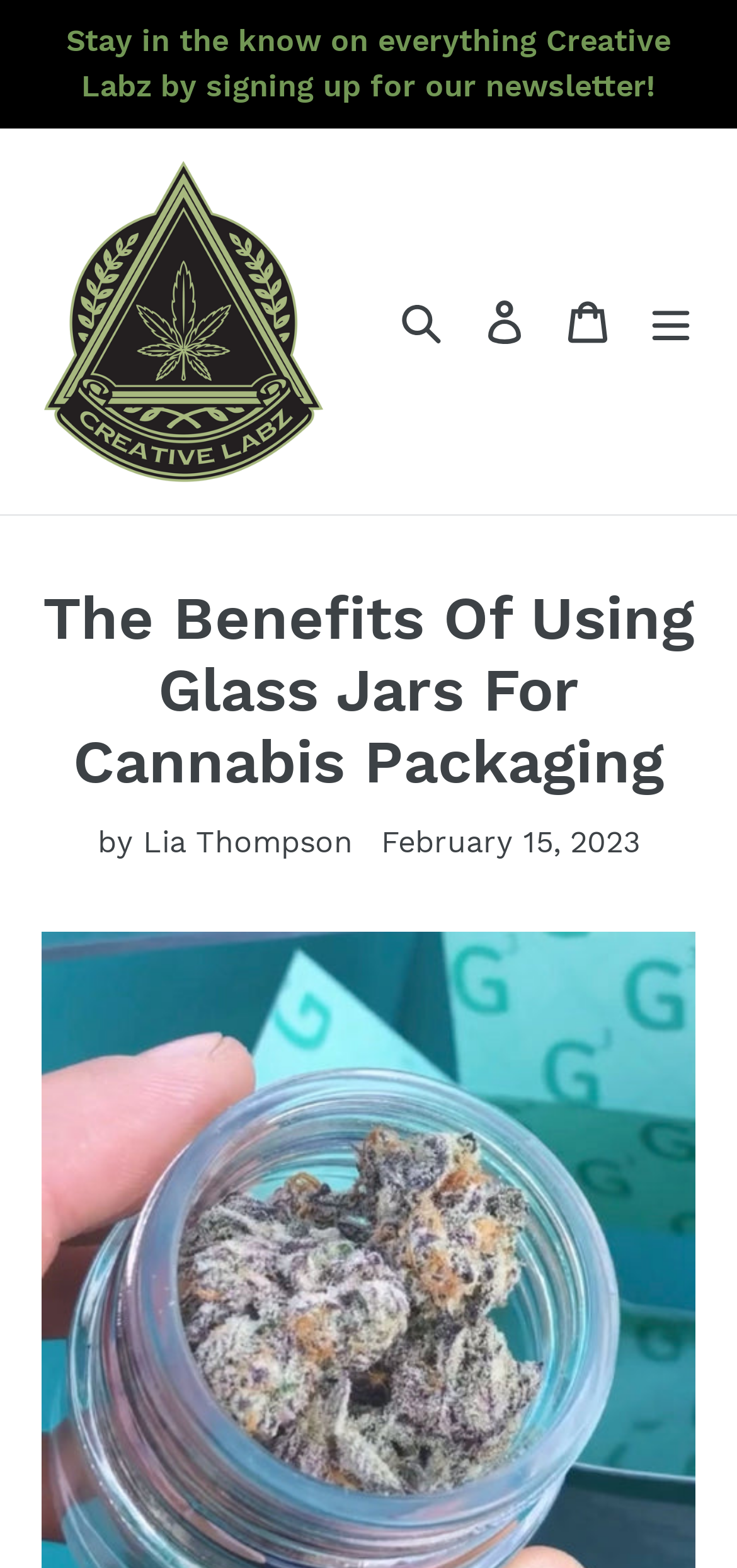Refer to the image and provide an in-depth answer to the question:
What is the author of this article?

I found the author's name by looking at the static text element 'by Lia Thompson' which is located below the main heading.